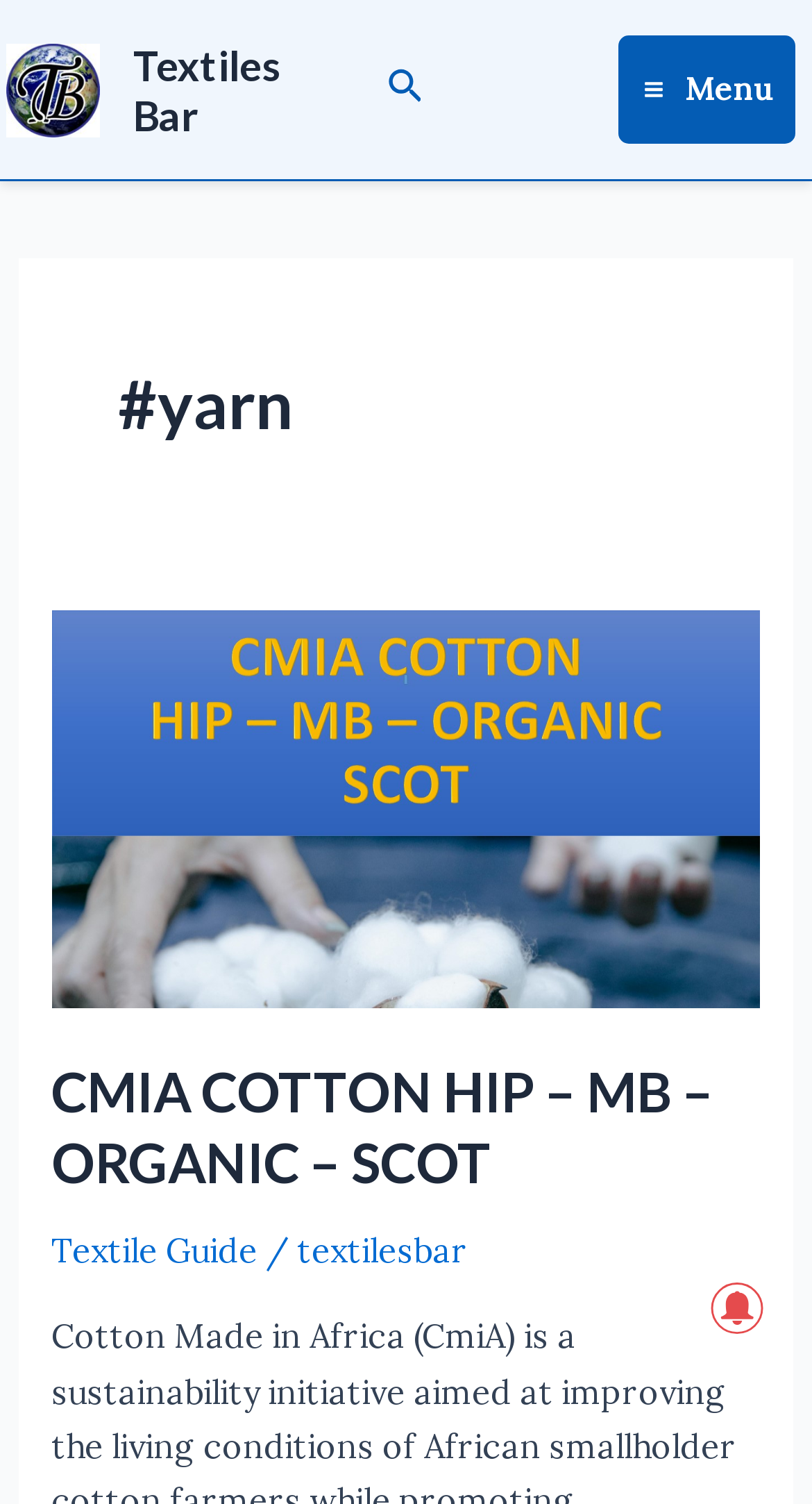Find the bounding box coordinates for the element that must be clicked to complete the instruction: "View the CMIA COTTON HIP – MB – ORGANIC – SCOT page". The coordinates should be four float numbers between 0 and 1, indicated as [left, top, right, bottom].

[0.063, 0.522, 0.937, 0.549]